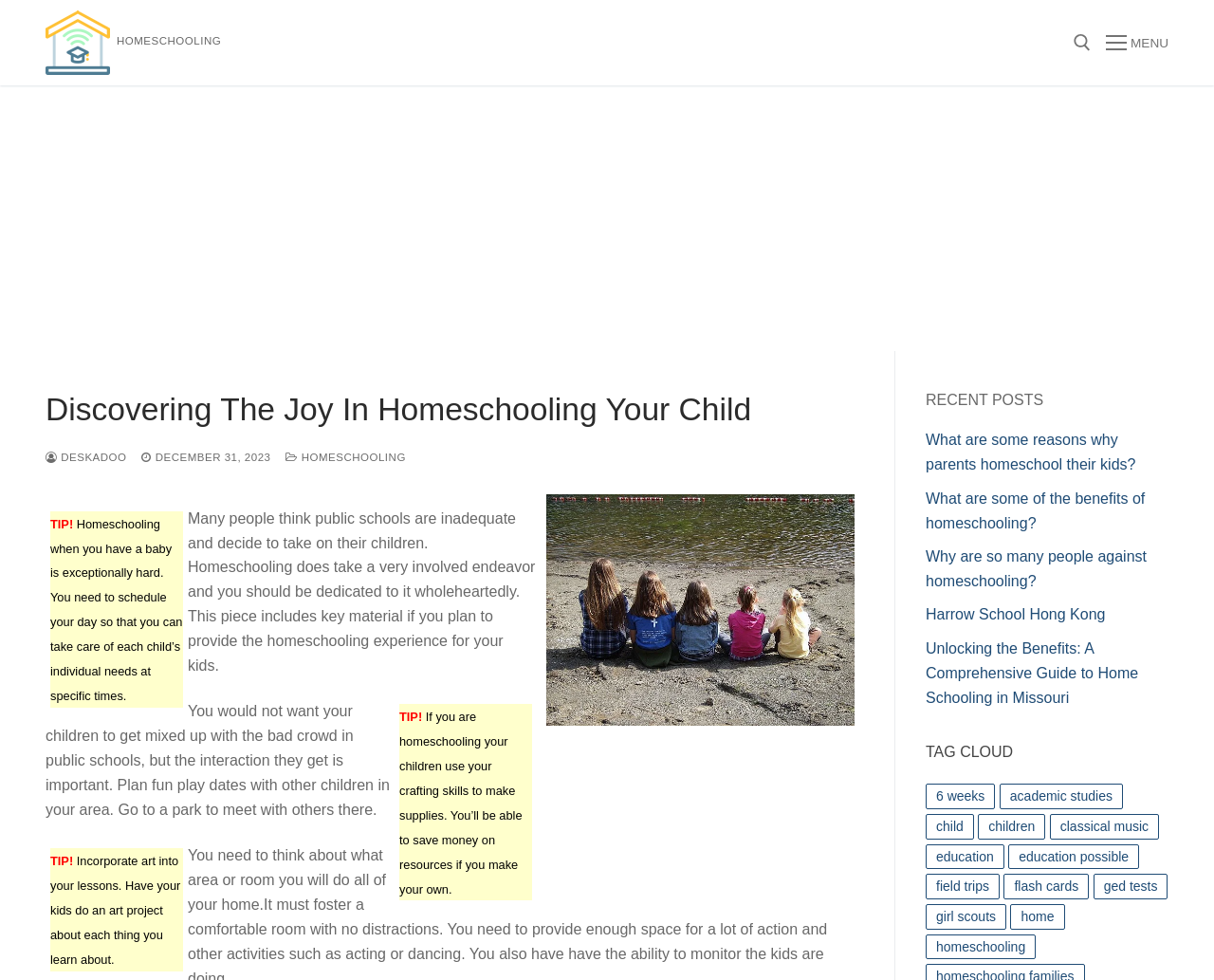Locate the bounding box coordinates of the element to click to perform the following action: 'Share on Facebook'. The coordinates should be given as four float values between 0 and 1, in the form of [left, top, right, bottom].

None